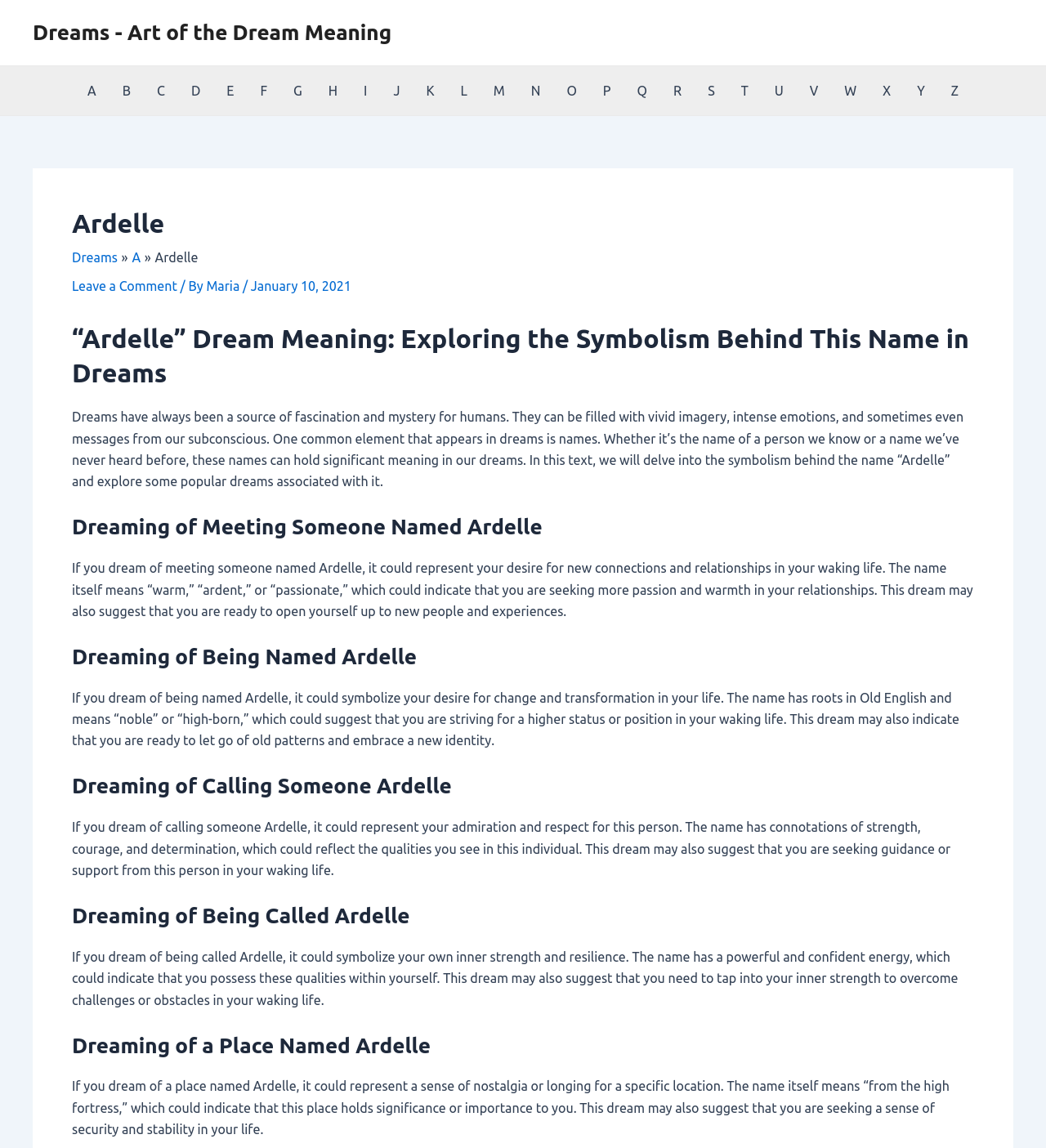Provide the bounding box coordinates of the HTML element described by the text: "E".

[0.204, 0.058, 0.236, 0.1]